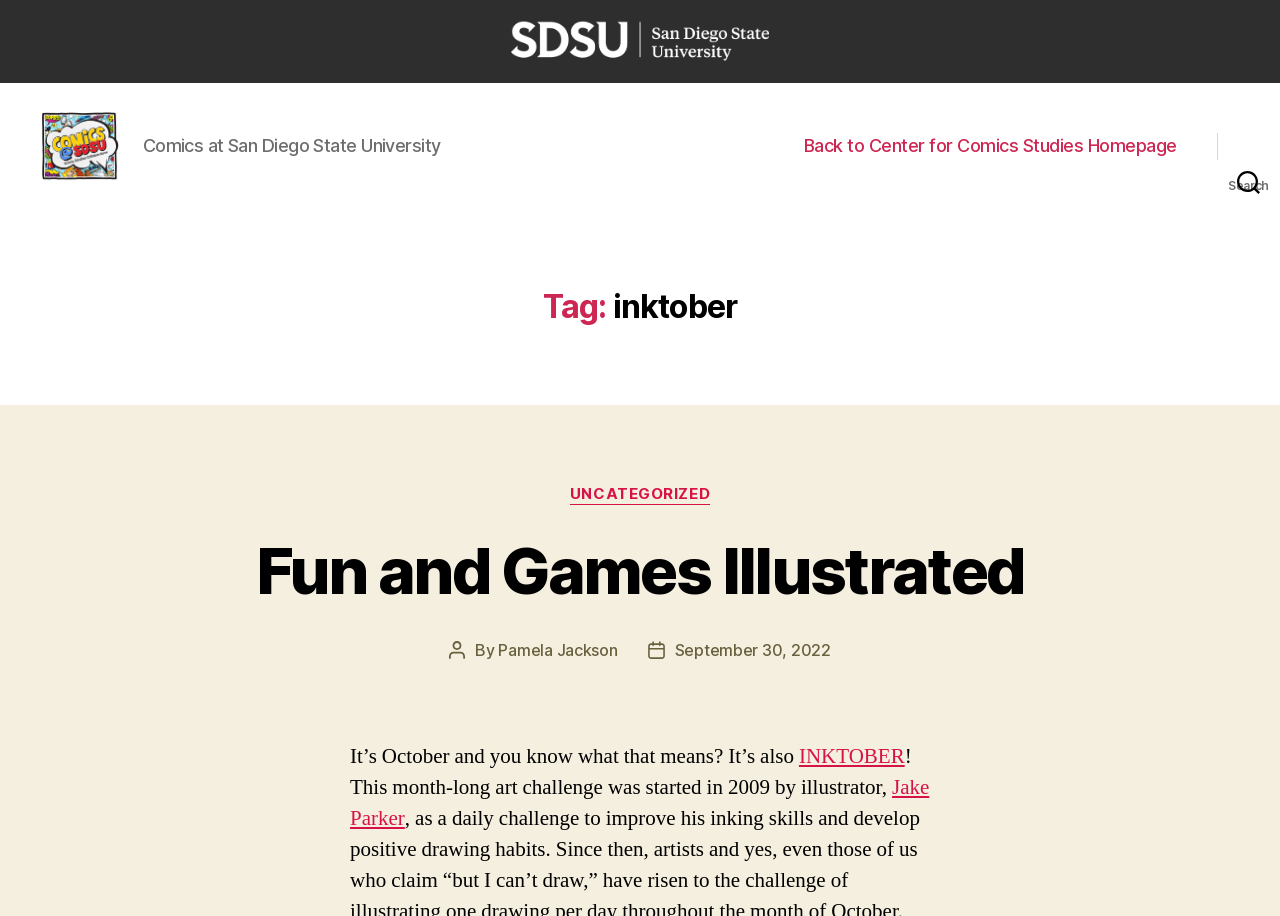Detail the webpage's structure and highlights in your description.

The webpage is about Inktober, a month-long art challenge, and is part of the Comics @ SDSU website. At the top left, there is a link to San Diego State University, and next to it, the Comics @ SDSU logo is displayed as an image. Below the logo, the text "Comics at San Diego State University" is written. 

On the top right, there is a horizontal navigation menu with a link to go back to the Center for Comics Studies Homepage. A search button is located at the top right corner.

The main content of the webpage is divided into sections. The first section has a heading "Tag: inktober" and is followed by a section with a heading "Categories" that includes a link to "UNCATEGORIZED". 

Below the categories section, there is a heading "Fun and Games Illustrated" with a link to the same title. The author of the post, Pamela Jackson, is mentioned, along with the post date, September 30, 2022.

The main article starts with the text "It’s October and you know what that means? It’s also" and includes a link to "INKTOBER". The article continues to explain that Inktober is a month-long art challenge started in 2009 by illustrator Jake Parker, who is mentioned with a link to his name.